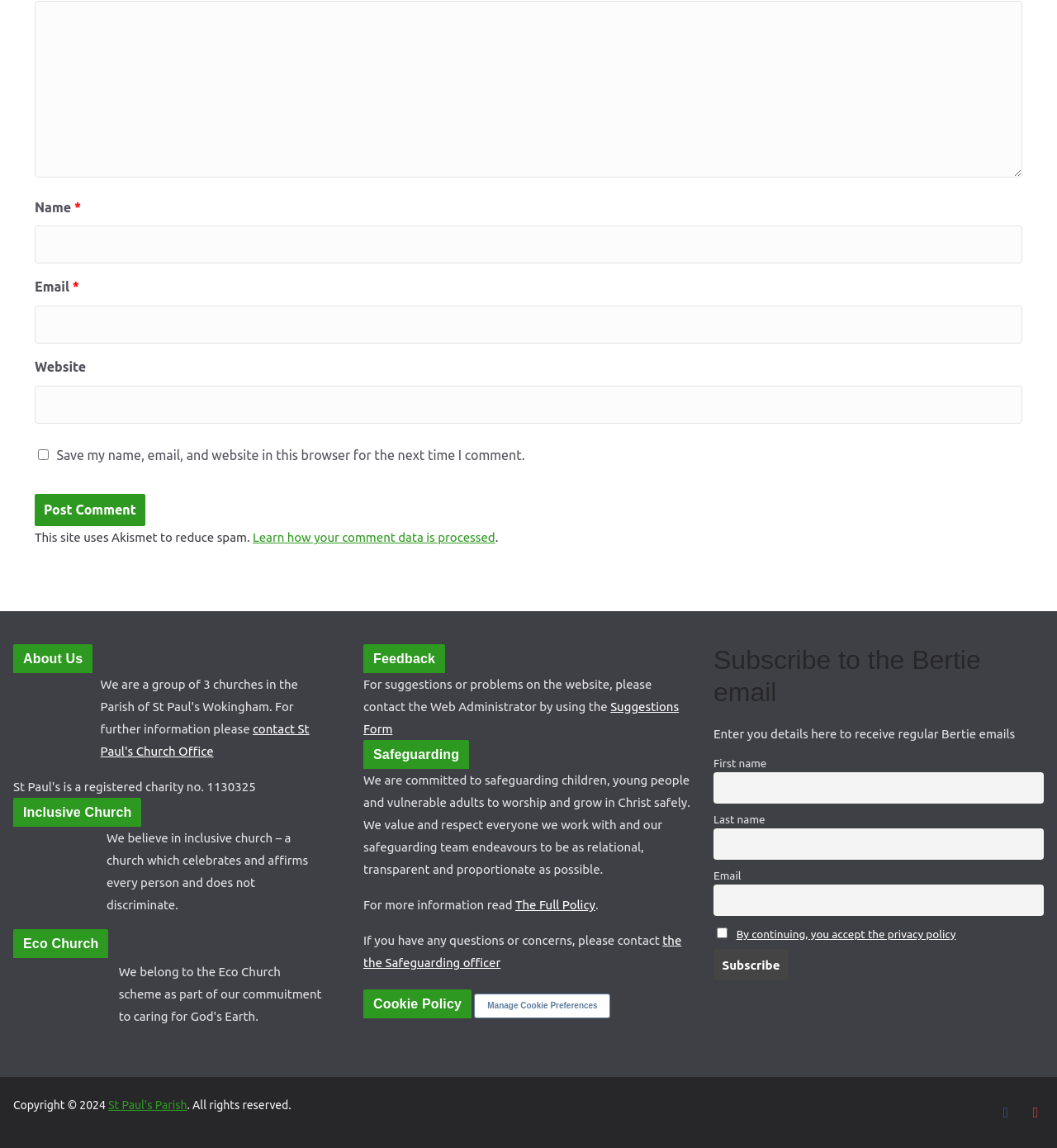Answer this question in one word or a short phrase: What is the purpose of the textbox labeled 'Name'?

Input name